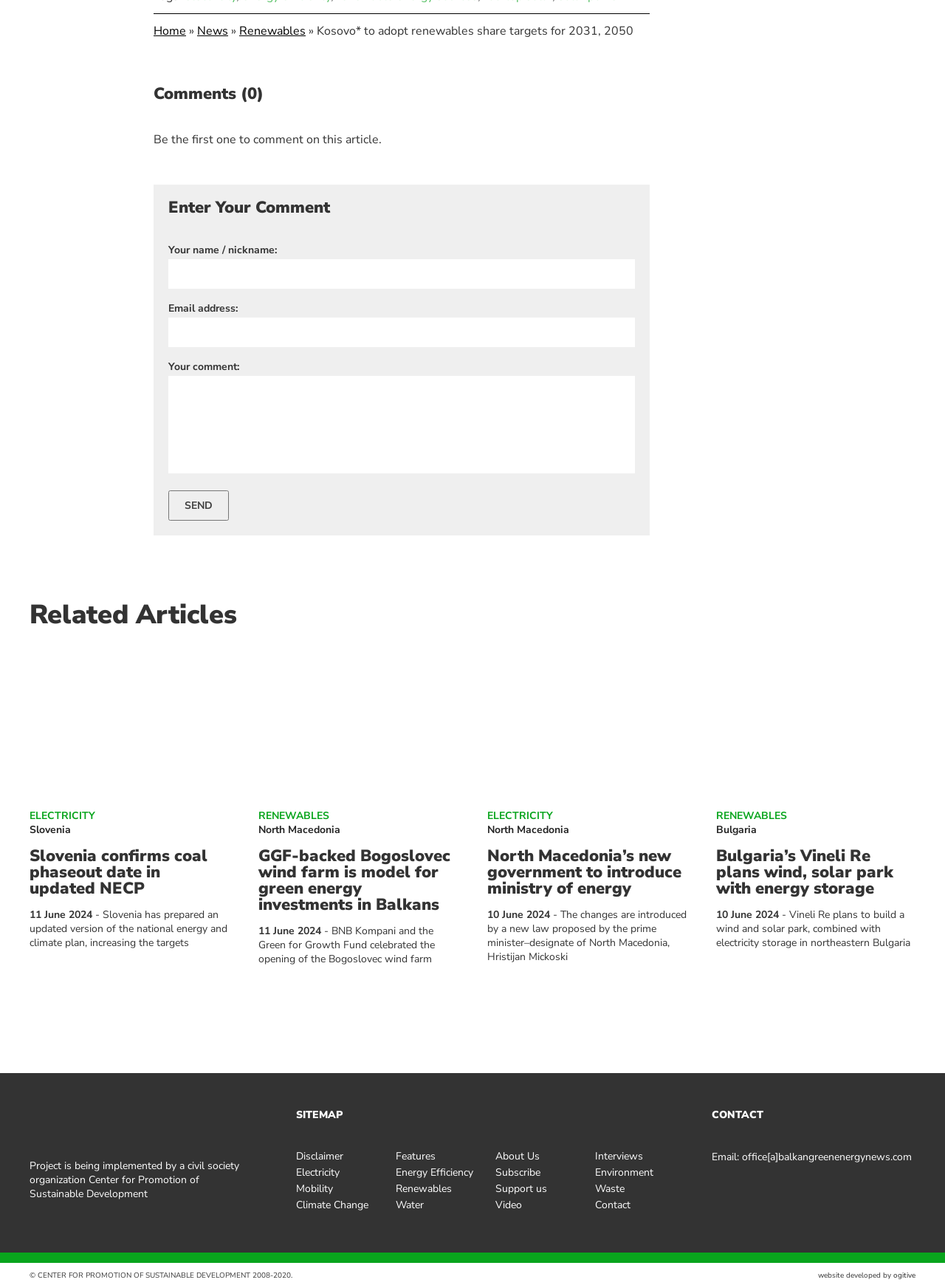Bounding box coordinates are given in the format (top-left x, top-left y, bottom-right x, bottom-right y). All values should be floating point numbers between 0 and 1. Provide the bounding box coordinate for the UI element described as: North Macedonia

[0.273, 0.639, 0.36, 0.65]